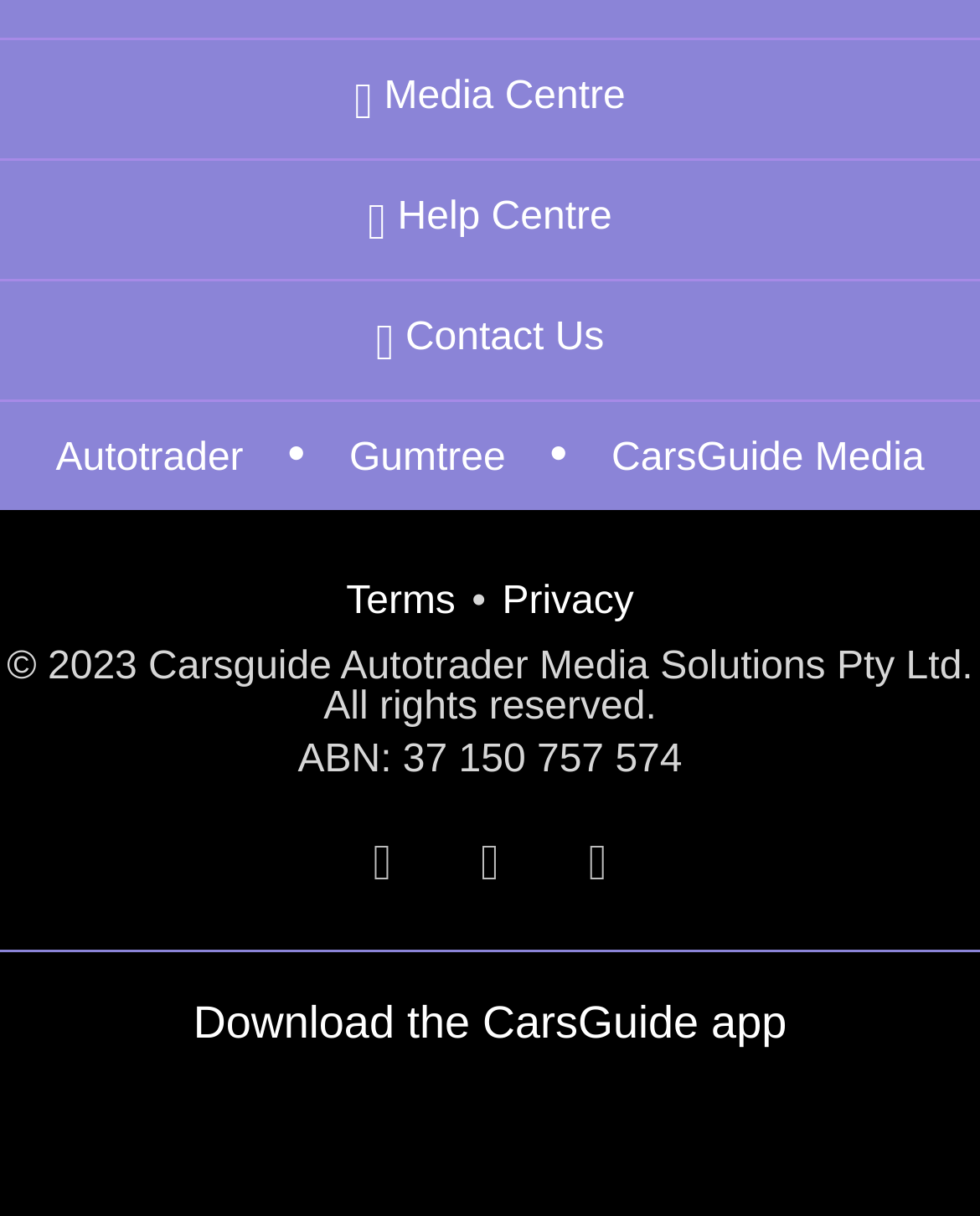Could you determine the bounding box coordinates of the clickable element to complete the instruction: "Follow on Facebook"? Provide the coordinates as four float numbers between 0 and 1, i.e., [left, top, right, bottom].

[0.342, 0.644, 0.438, 0.782]